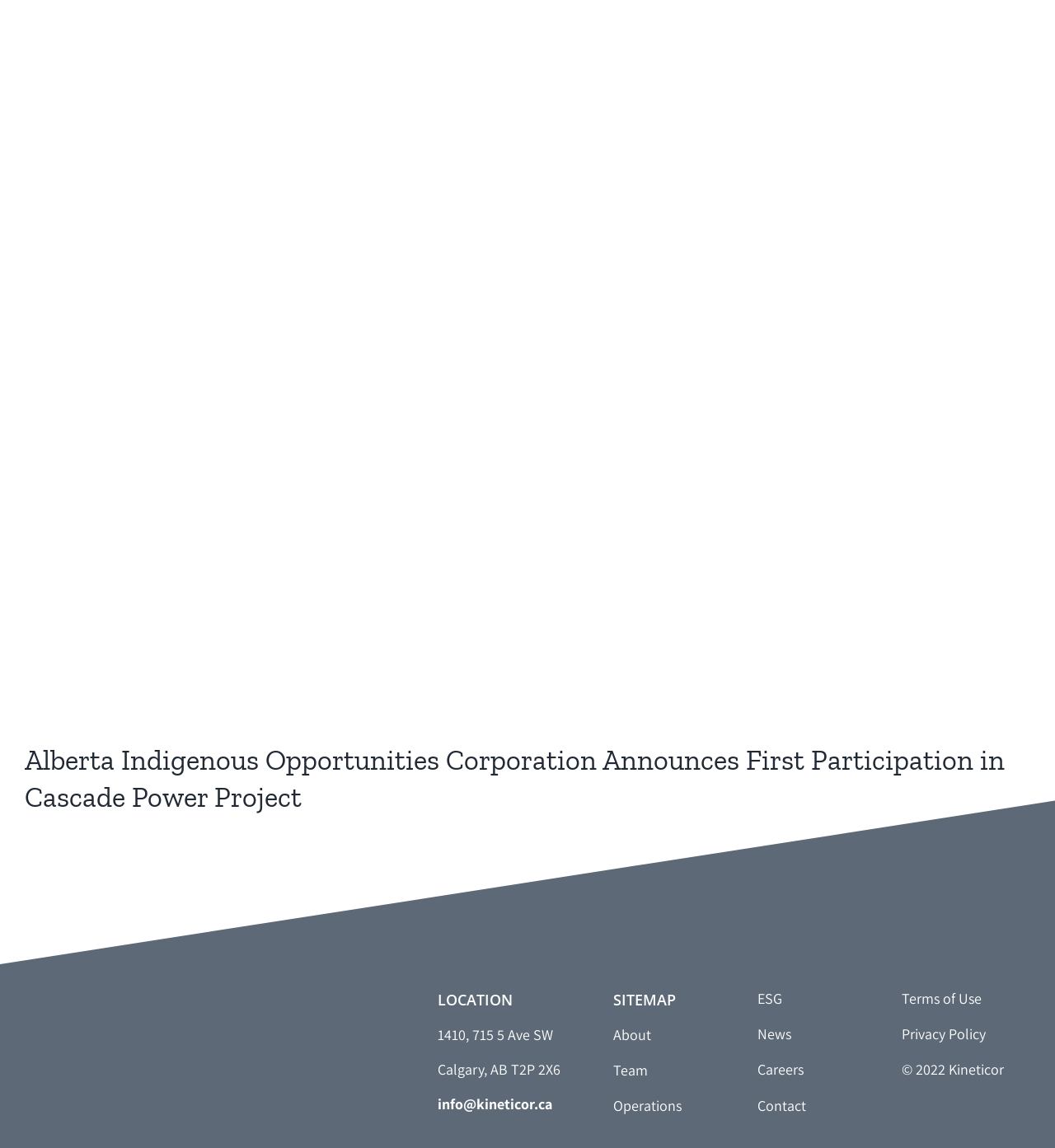Locate the bounding box coordinates of the element that needs to be clicked to carry out the instruction: "Read the news article". The coordinates should be given as four float numbers ranging from 0 to 1, i.e., [left, top, right, bottom].

[0.023, 0.647, 0.952, 0.709]